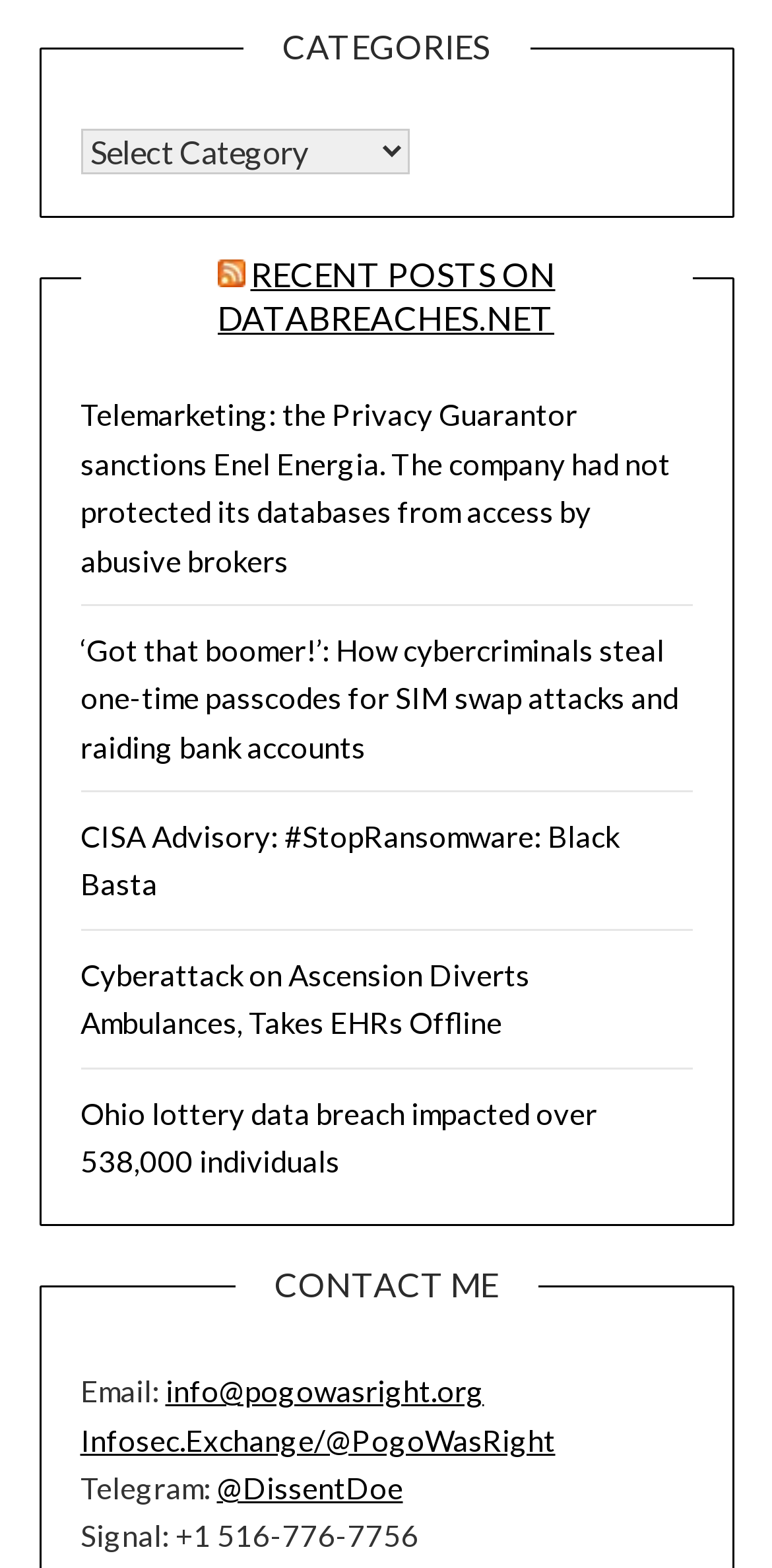Identify the bounding box coordinates of the clickable region necessary to fulfill the following instruction: "Subscribe to RSS". The bounding box coordinates should be four float numbers between 0 and 1, i.e., [left, top, right, bottom].

[0.281, 0.162, 0.317, 0.188]